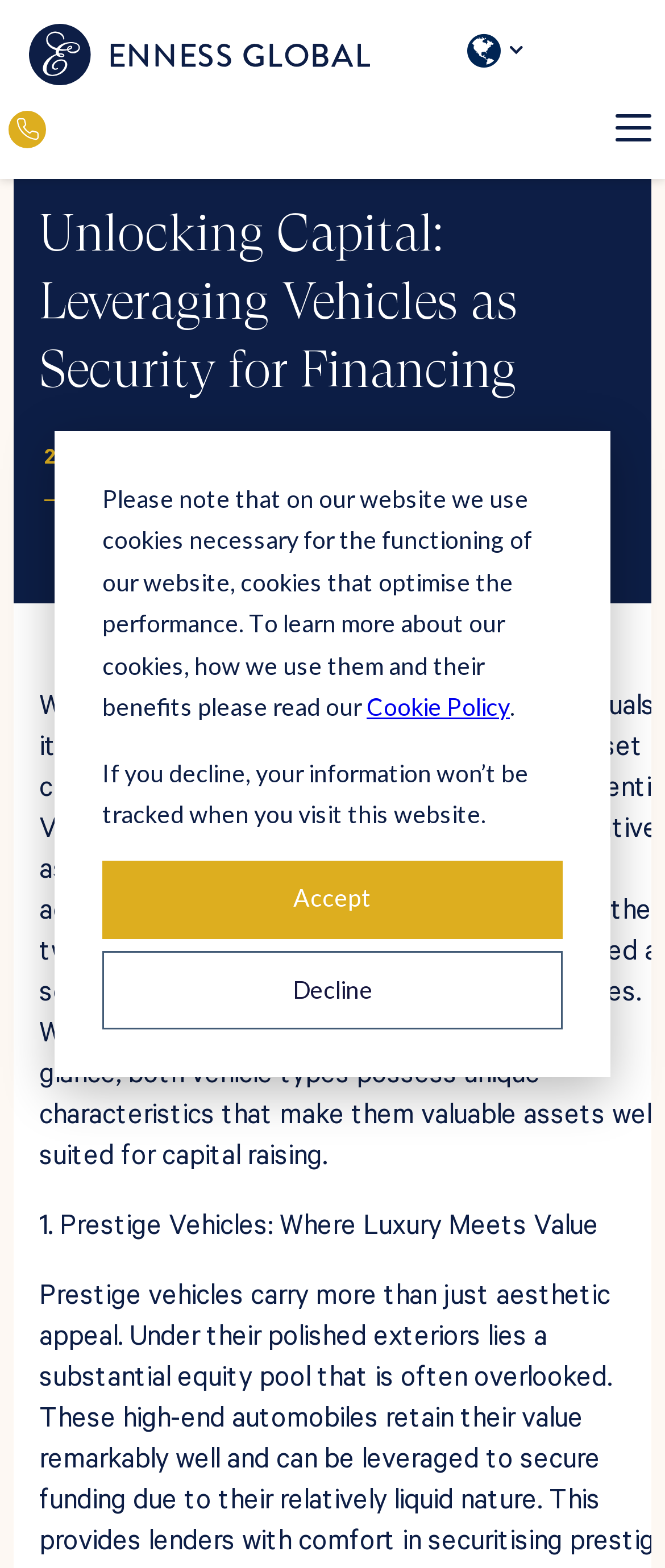Examine the image and give a thorough answer to the following question:
What is the second subheading in the article?

I found the subheadings by scanning the webpage and looking for headings that are not the main title. The second subheading I found is '1. Prestige Vehicles: Where Luxury Meets Value', which suggests that the article will discuss prestige vehicles as a type of valuable asset.